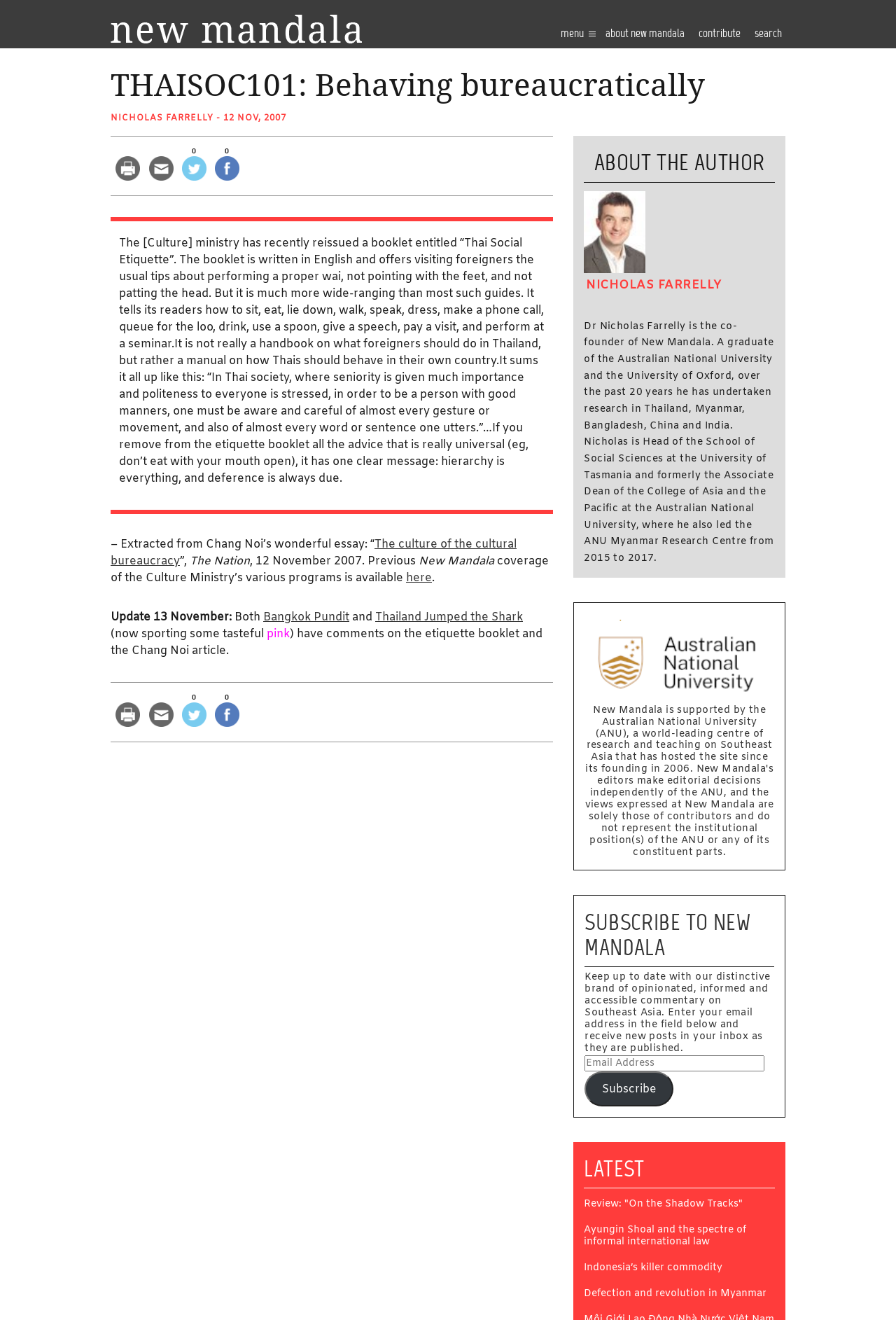What is the topic of the booklet mentioned in the article? Observe the screenshot and provide a one-word or short phrase answer.

Thai Social Etiquette